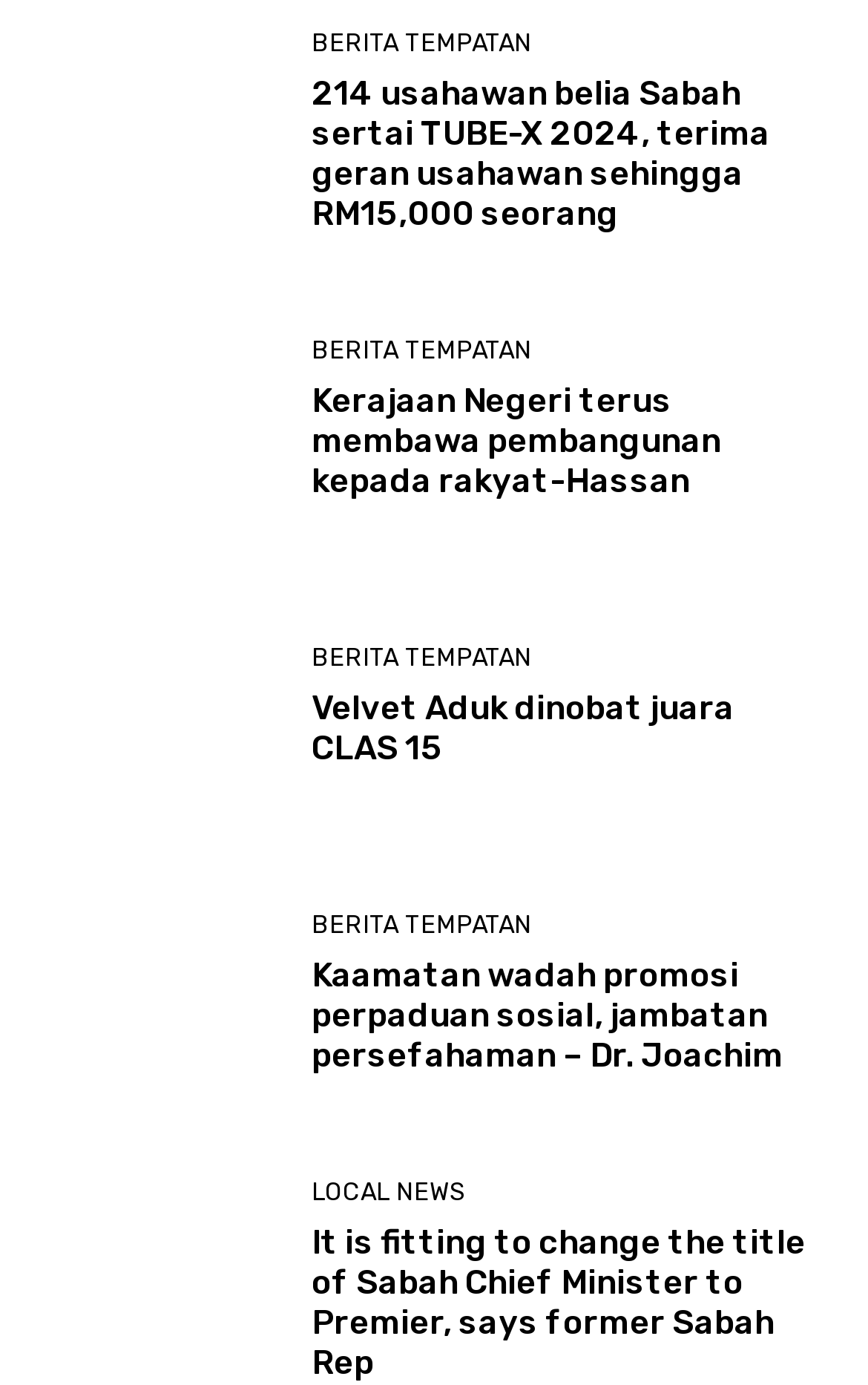Please identify the bounding box coordinates of the region to click in order to complete the task: "View local news". The coordinates must be four float numbers between 0 and 1, specified as [left, top, right, bottom].

[0.359, 0.852, 0.536, 0.87]